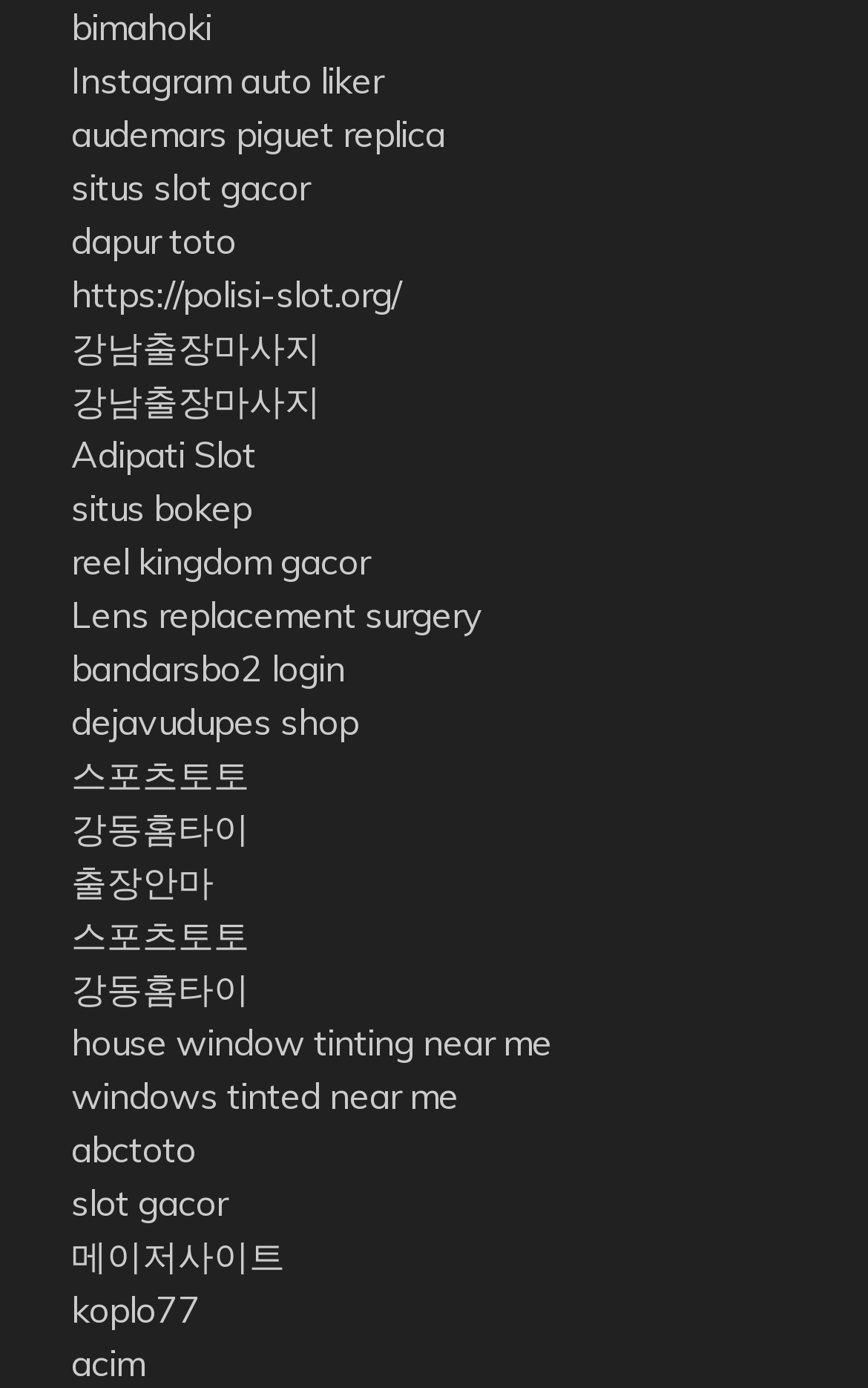Identify the bounding box coordinates of the specific part of the webpage to click to complete this instruction: "visit bimahoki website".

[0.082, 0.003, 0.244, 0.035]